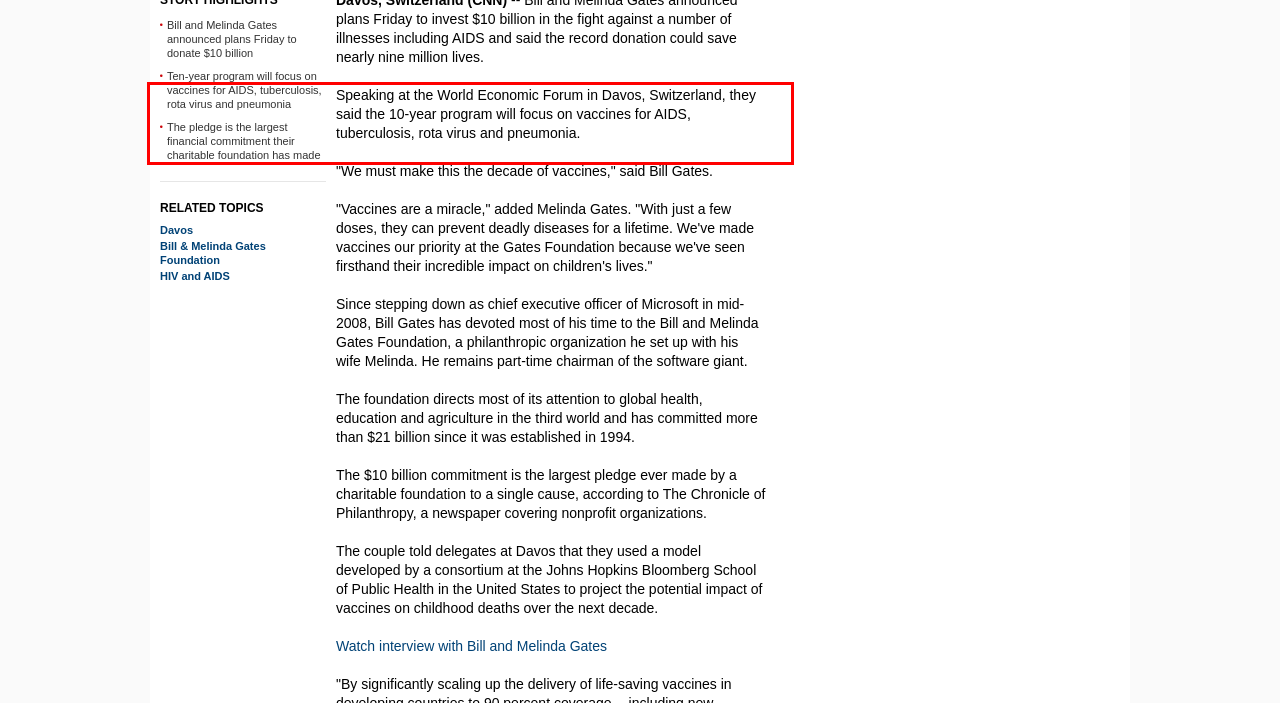You are provided with a screenshot of a webpage that includes a UI element enclosed in a red rectangle. Extract the text content inside this red rectangle.

Speaking at the World Economic Forum in Davos, Switzerland, they said the 10-year program will focus on vaccines for AIDS, tuberculosis, rota virus and pneumonia.